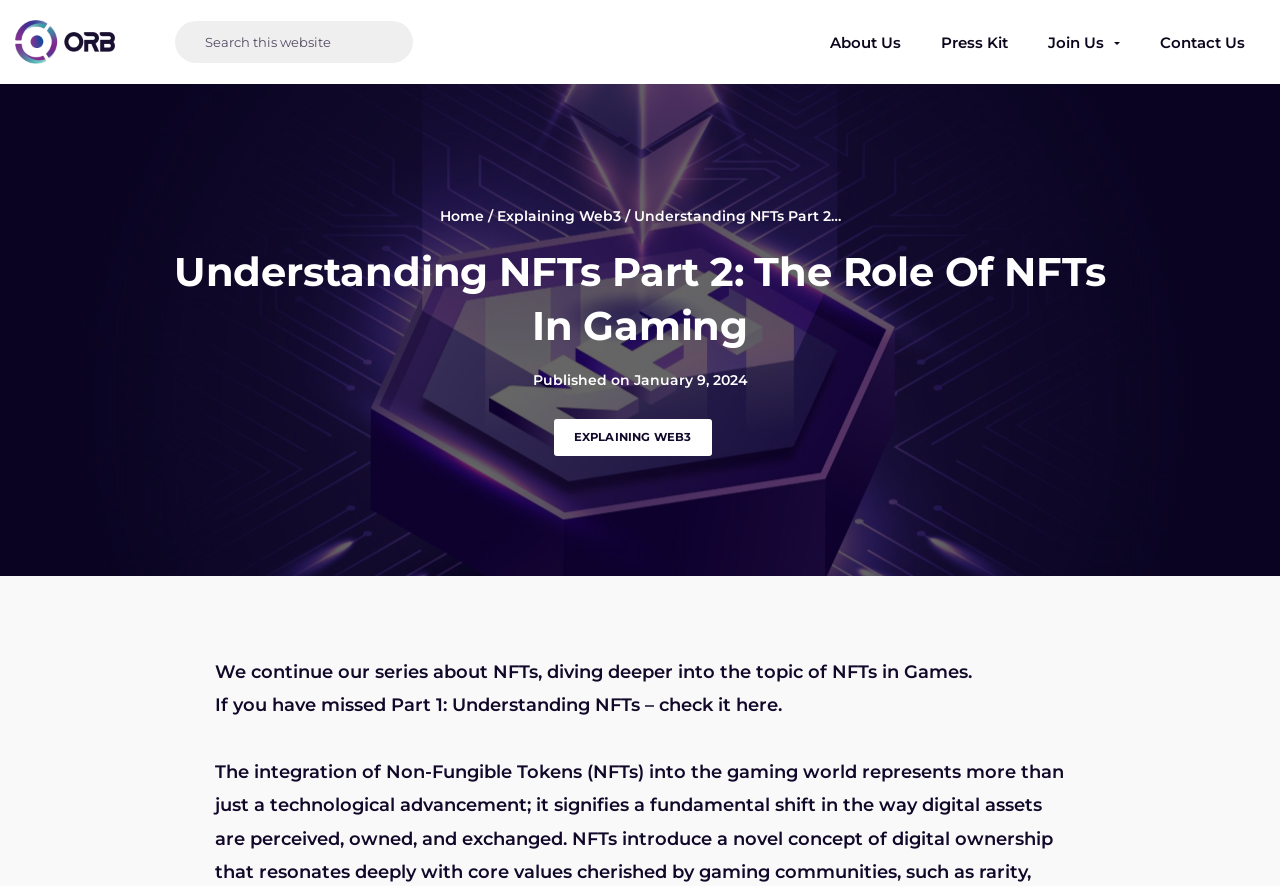Identify the bounding box coordinates for the element that needs to be clicked to fulfill this instruction: "check Part 1: Understanding NFTs". Provide the coordinates in the format of four float numbers between 0 and 1: [left, top, right, bottom].

[0.168, 0.784, 0.611, 0.809]